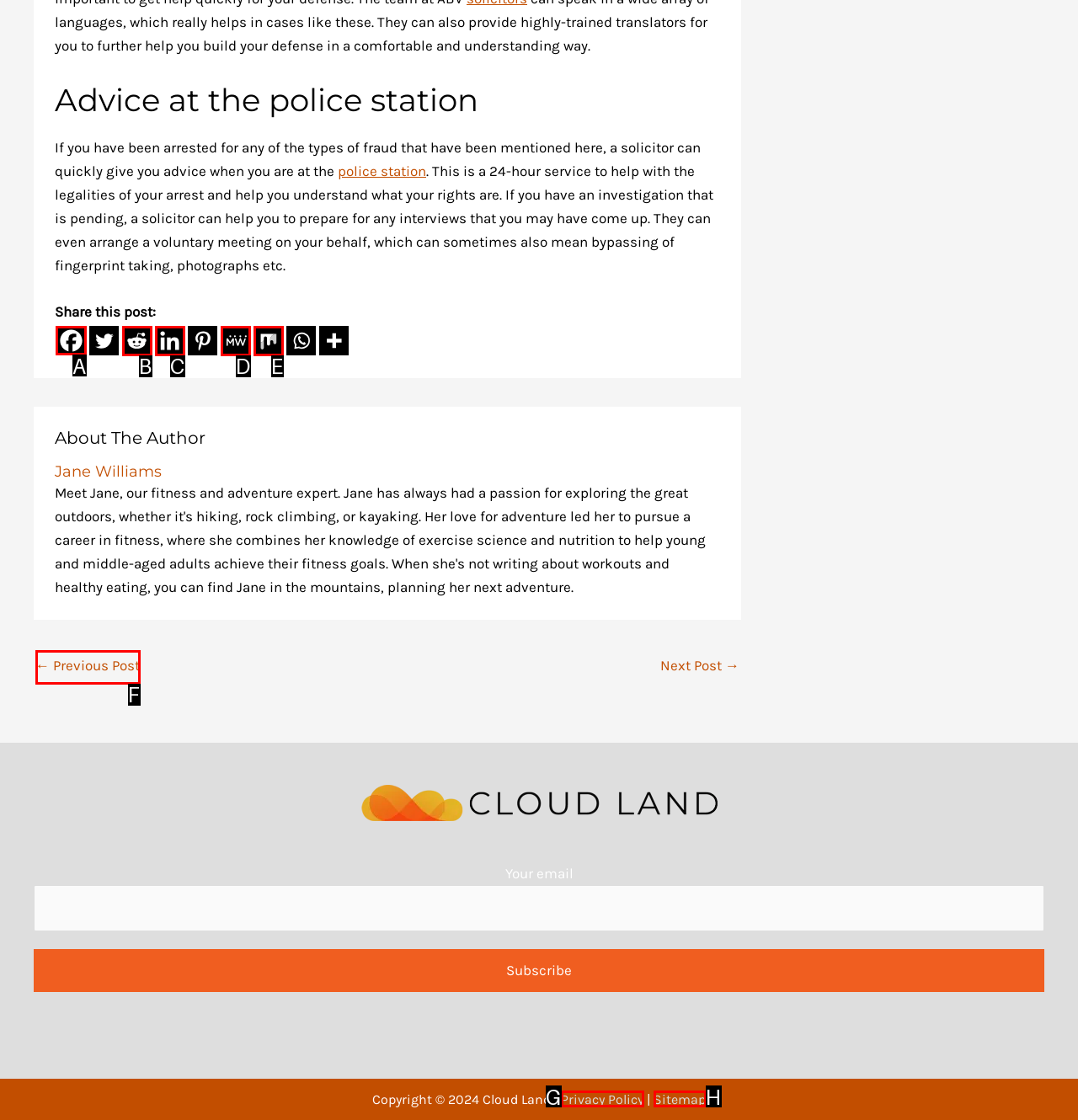Identify the correct UI element to click on to achieve the task: Share this post on Facebook. Provide the letter of the appropriate element directly from the available choices.

A